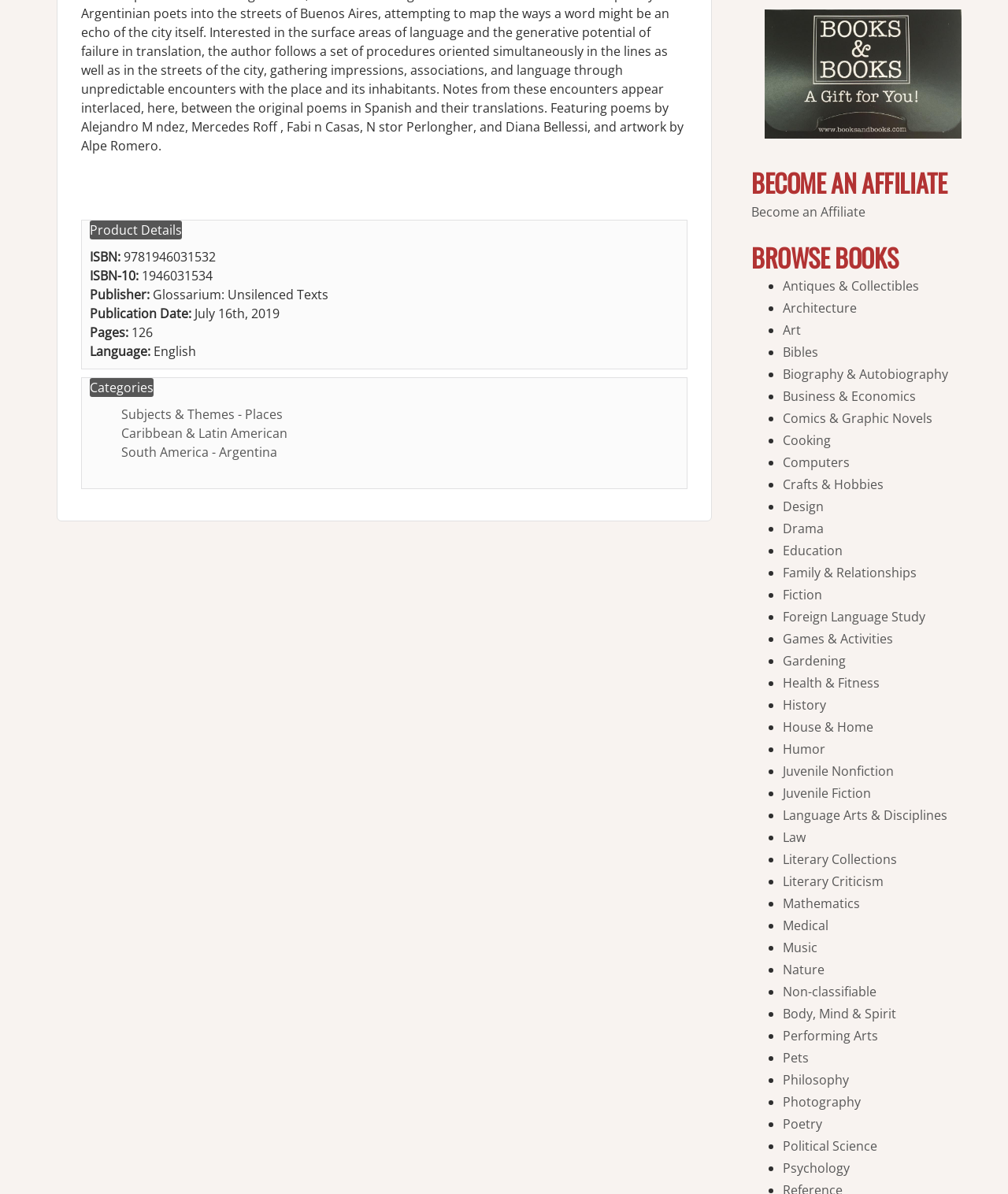Determine the bounding box for the described UI element: "Subjects & Themes - Places".

[0.12, 0.34, 0.28, 0.354]